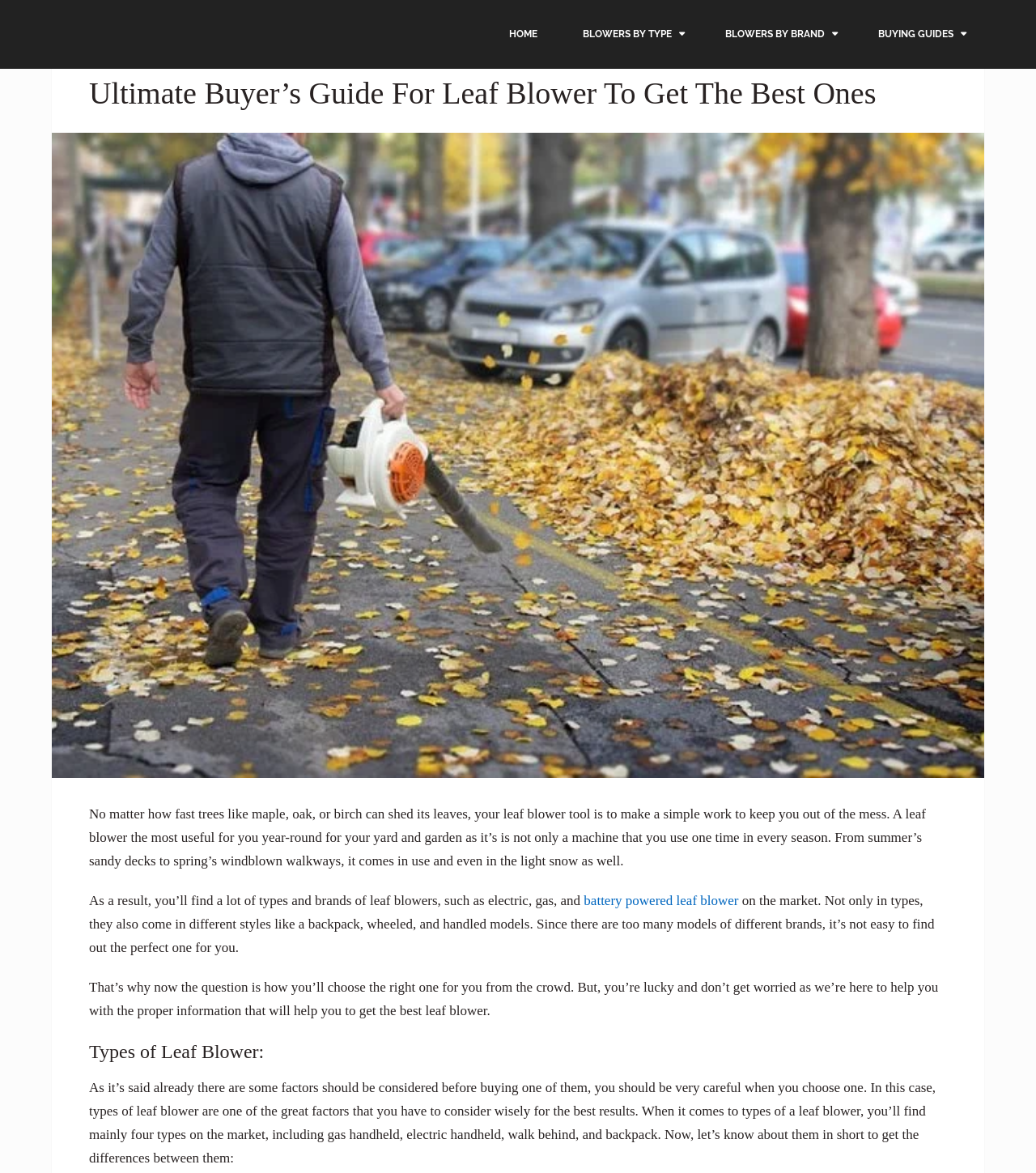What is the problem with choosing a leaf blower?
Examine the image and provide an in-depth answer to the question.

The webpage states that there are many models of leaf blowers from different brands, making it difficult to find the perfect one. This is why the webpage aims to provide guidance to help the reader choose the right leaf blower.